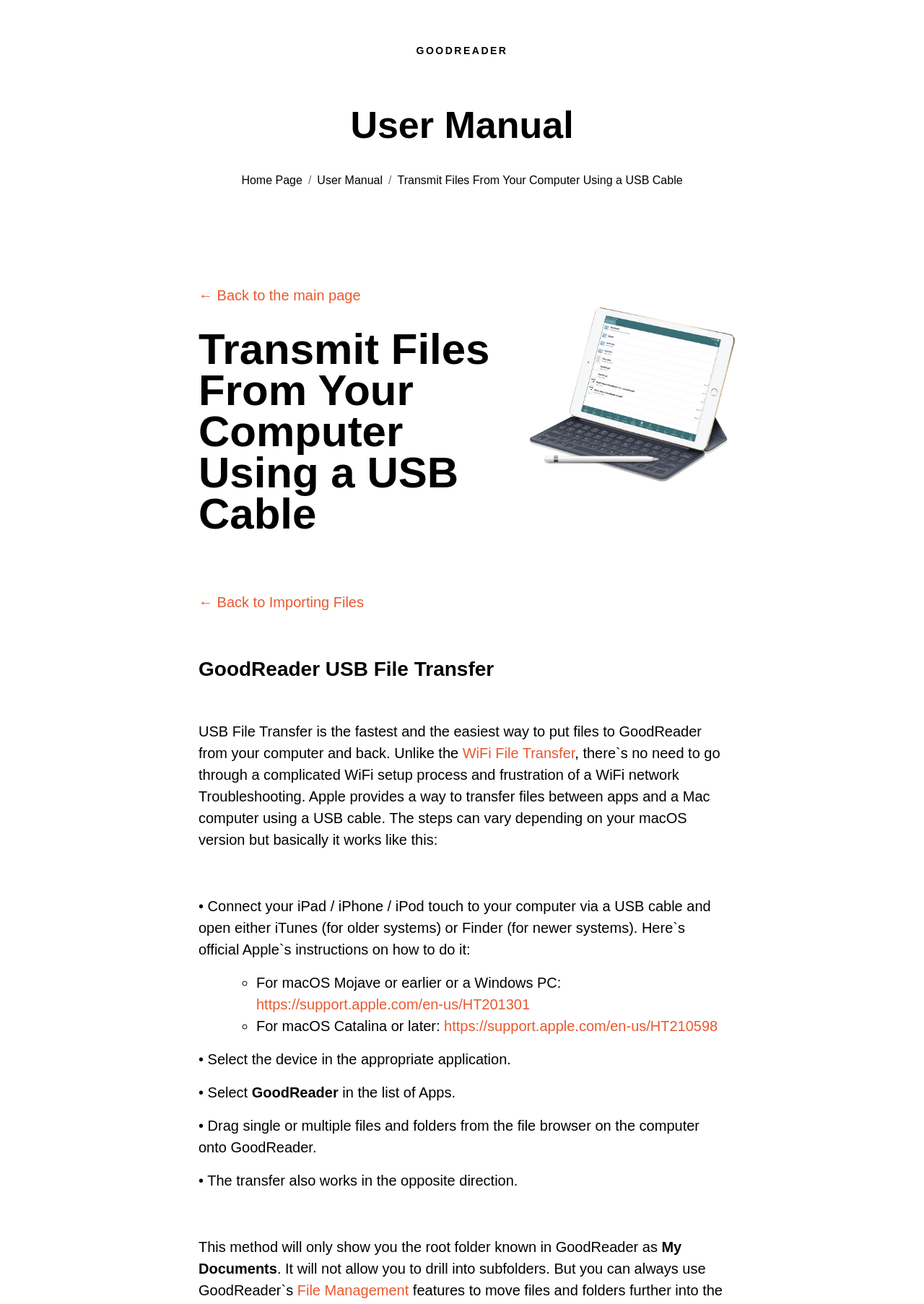Show the bounding box coordinates for the element that needs to be clicked to execute the following instruction: "Back to the main page". Provide the coordinates in the form of four float numbers between 0 and 1, i.e., [left, top, right, bottom].

[0.215, 0.22, 0.39, 0.233]